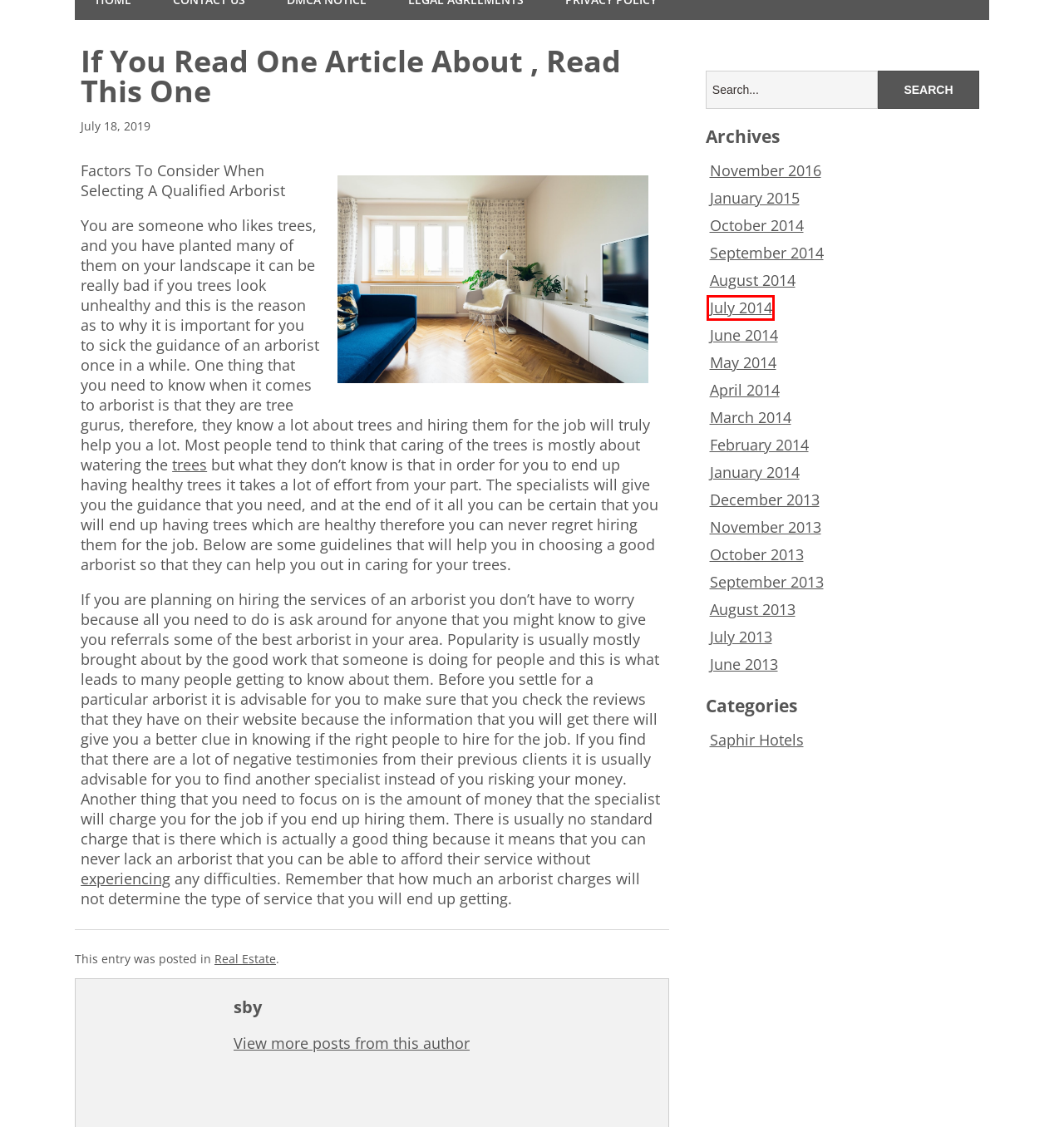Look at the screenshot of the webpage and find the element within the red bounding box. Choose the webpage description that best fits the new webpage that will appear after clicking the element. Here are the candidates:
A. Discovering The Truth About Changes |  Saphir Hotels
B. April |  2014 |  Saphir Hotels
C. July |  2014 |  Saphir Hotels
D. June |  2013 |  Saphir Hotels
E. Real Estate |  Saphir Hotels
F. March |  2014 |  Saphir Hotels
G. February |  2014 |  Saphir Hotels
H. August |  2014 |  Saphir Hotels

C